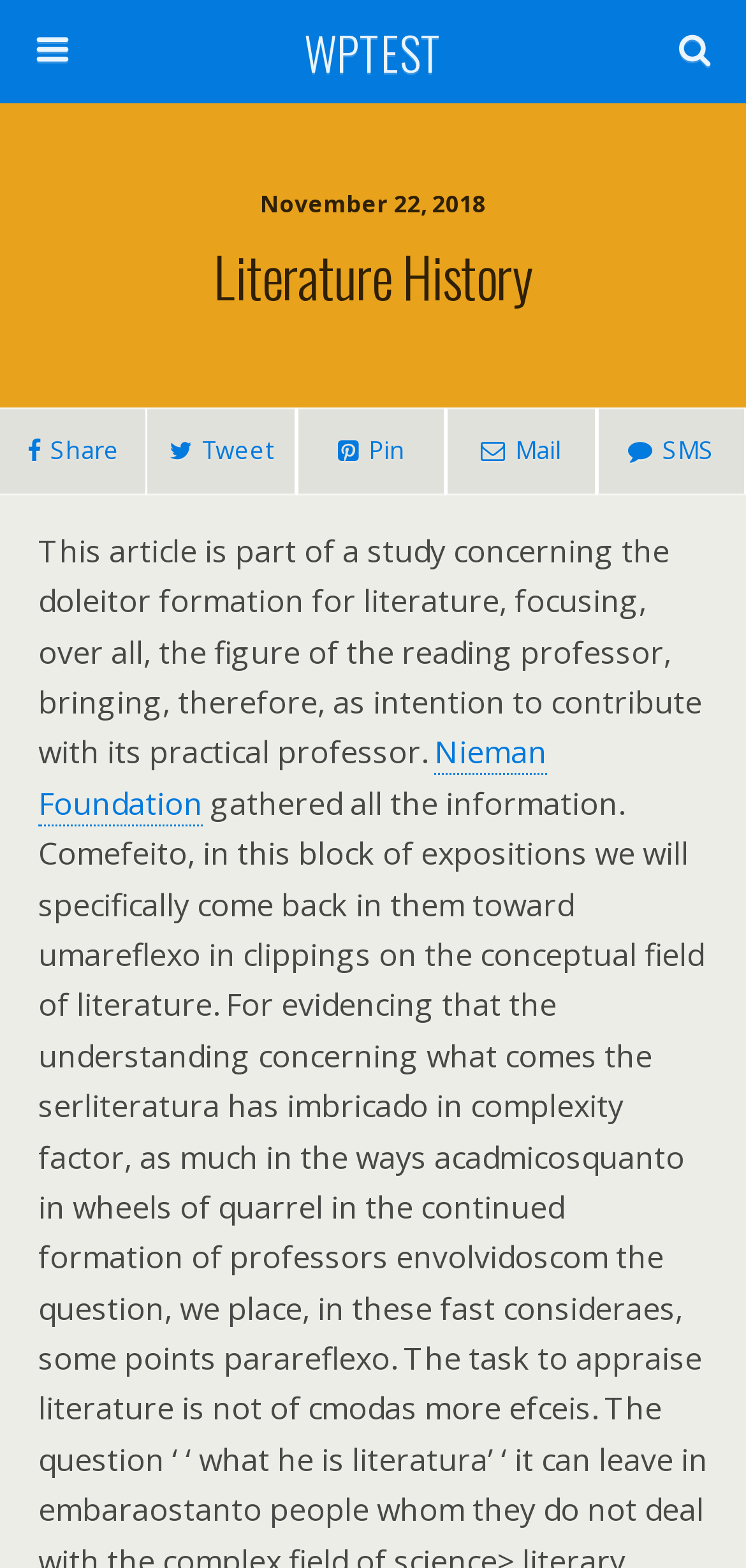Answer the question using only one word or a concise phrase: How many social media sharing options are available?

4